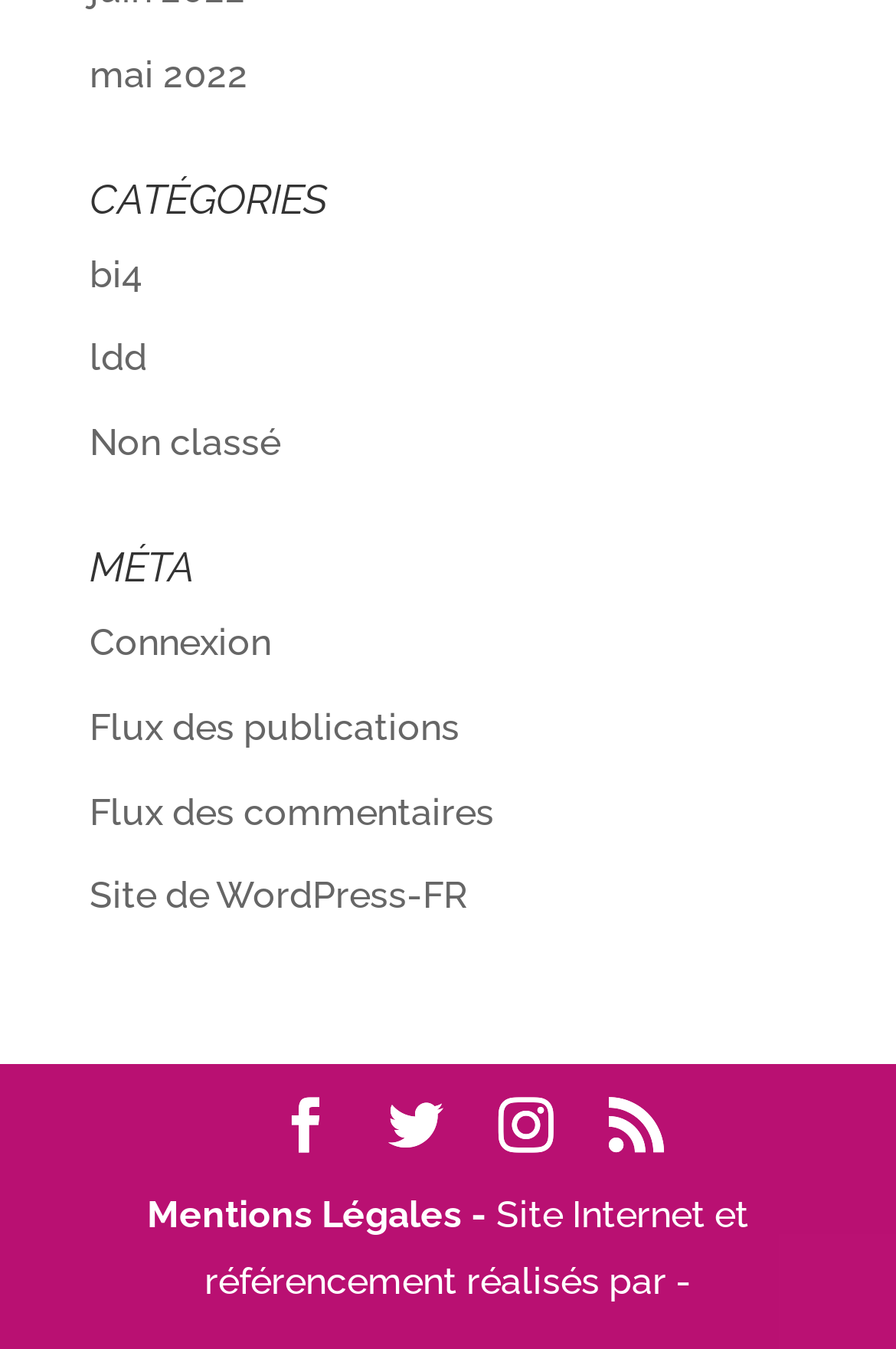Based on what you see in the screenshot, provide a thorough answer to this question: How many social media links are there?

At the bottom of the webpage, there are four links with icons, which are commonly used to represent social media platforms. These links are '', '', '', and ''.